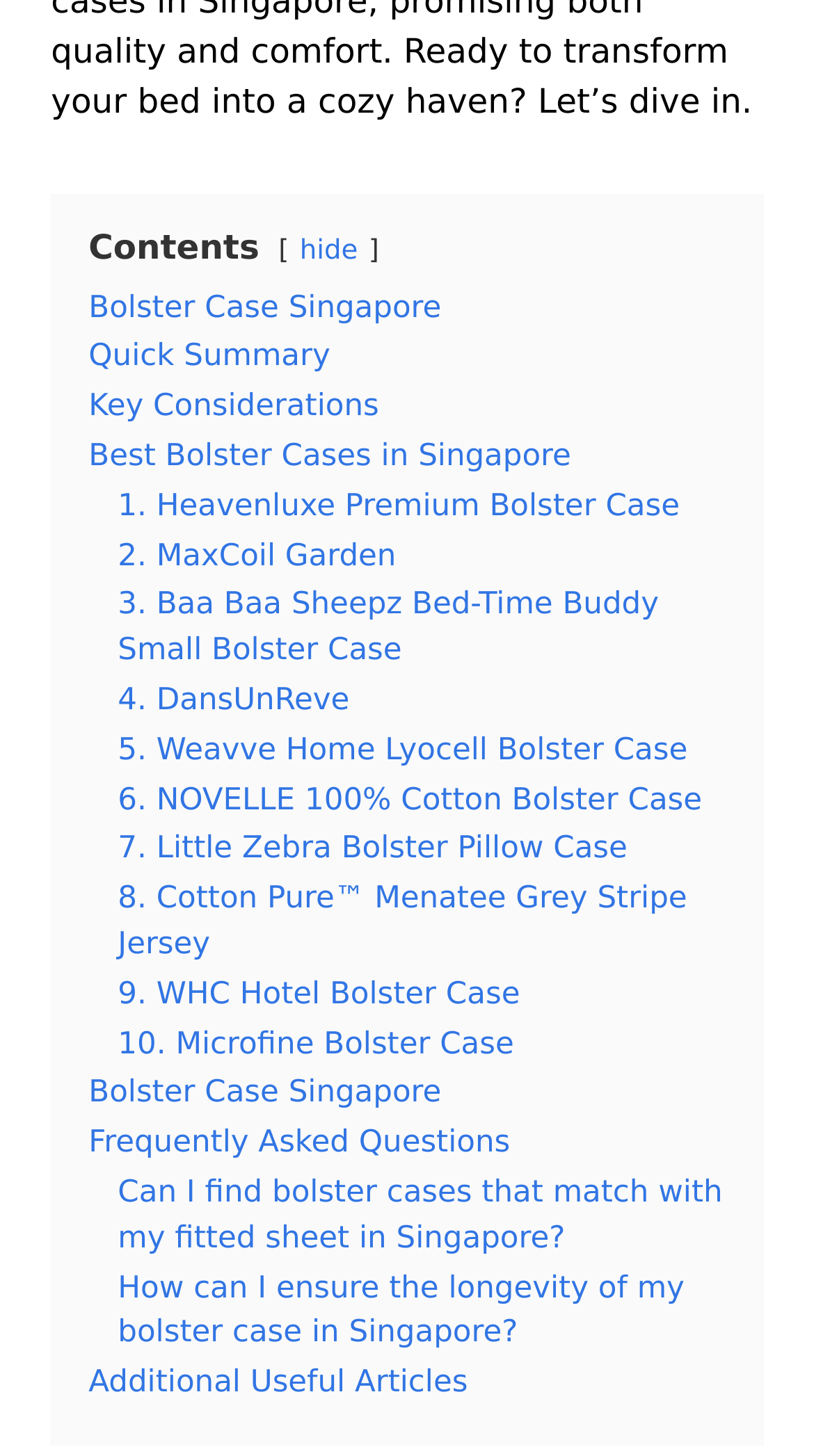Find and specify the bounding box coordinates that correspond to the clickable region for the instruction: "Explore the article about Bolster Case Singapore".

[0.109, 0.2, 0.542, 0.223]